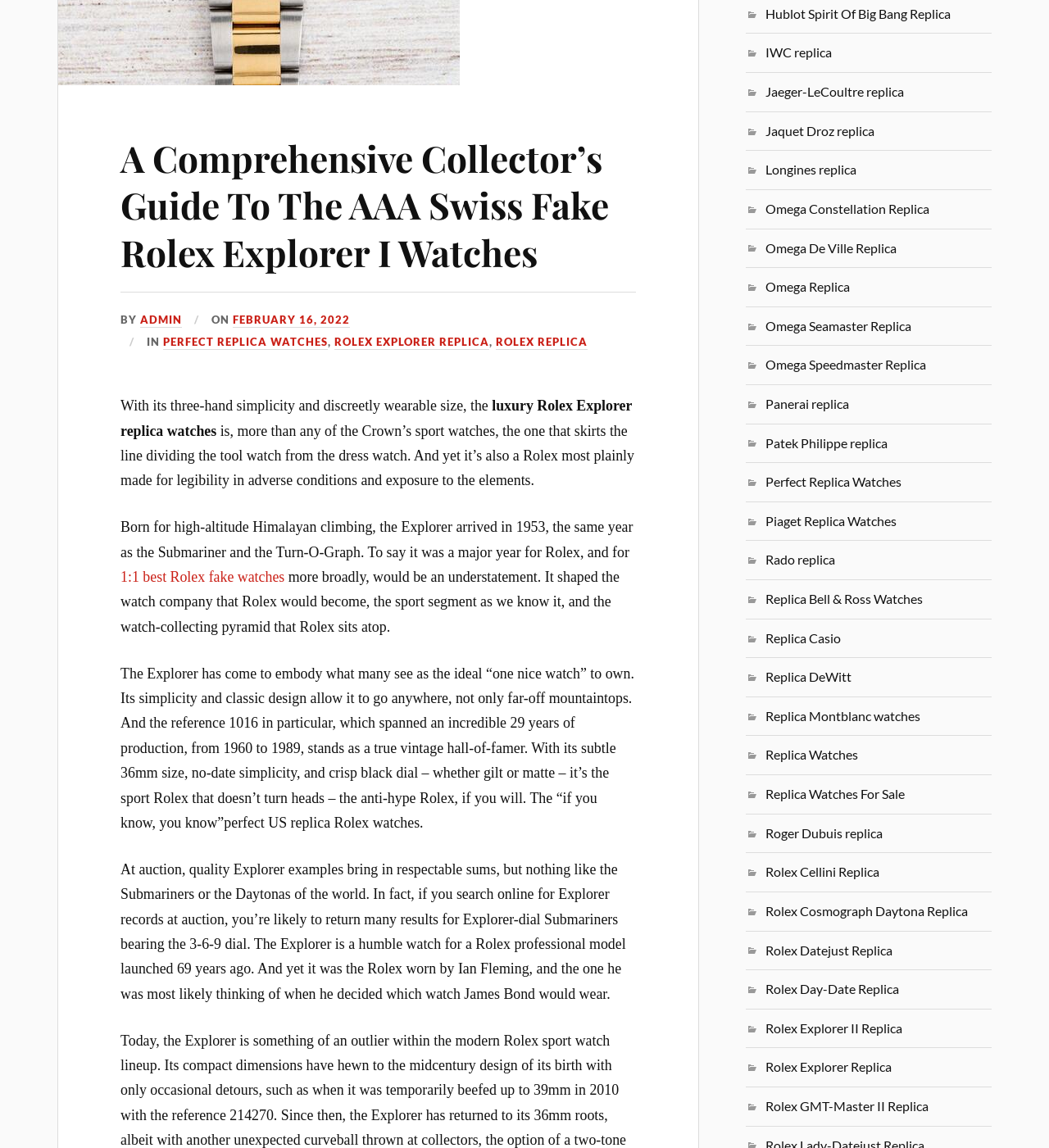Locate the bounding box coordinates of the area you need to click to fulfill this instruction: 'Learn more about Perfect Replica Watches'. The coordinates must be in the form of four float numbers ranging from 0 to 1: [left, top, right, bottom].

[0.156, 0.292, 0.313, 0.305]